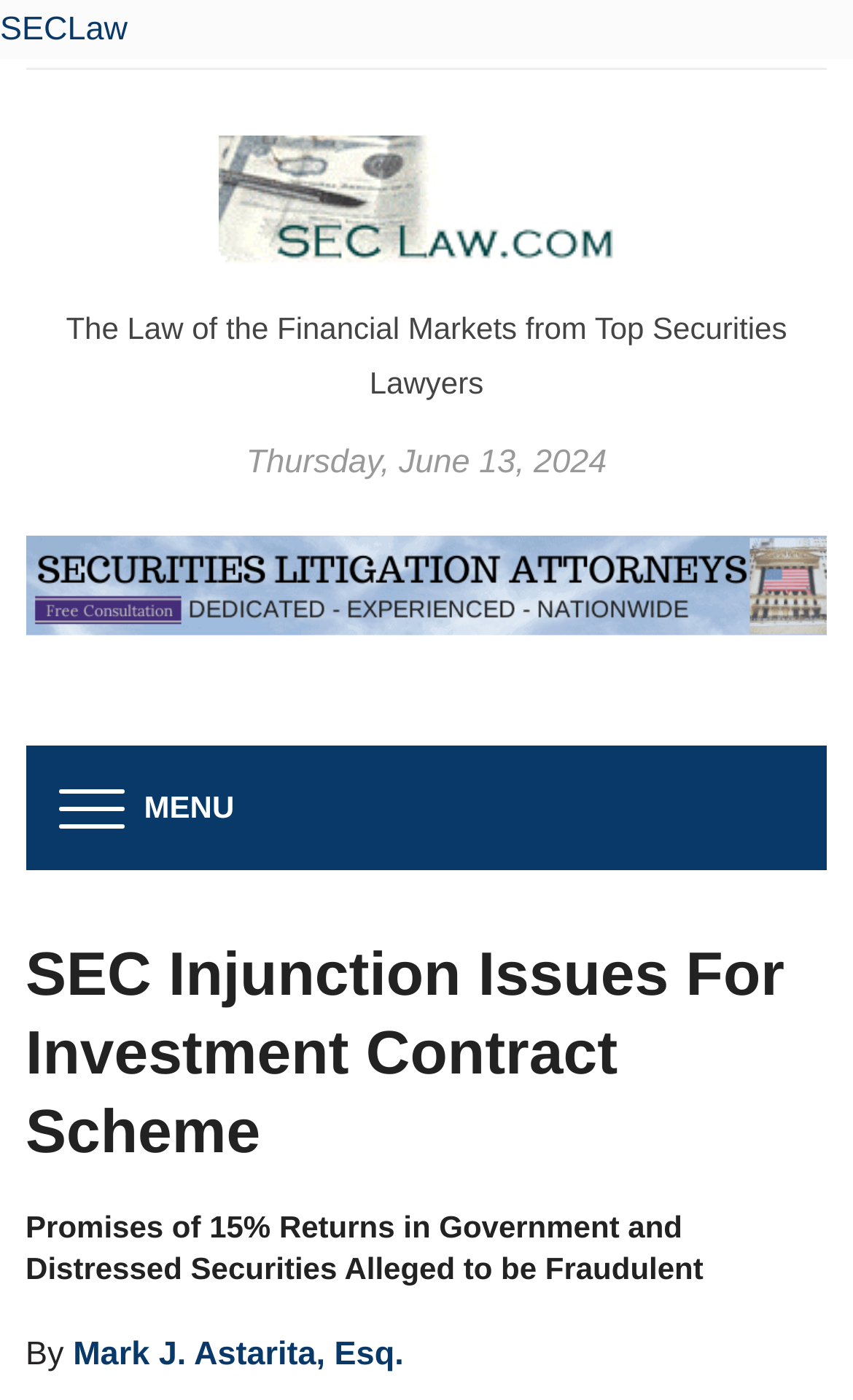Who is the author of the article?
Based on the screenshot, answer the question with a single word or phrase.

Mark J. Astarita, Esq.